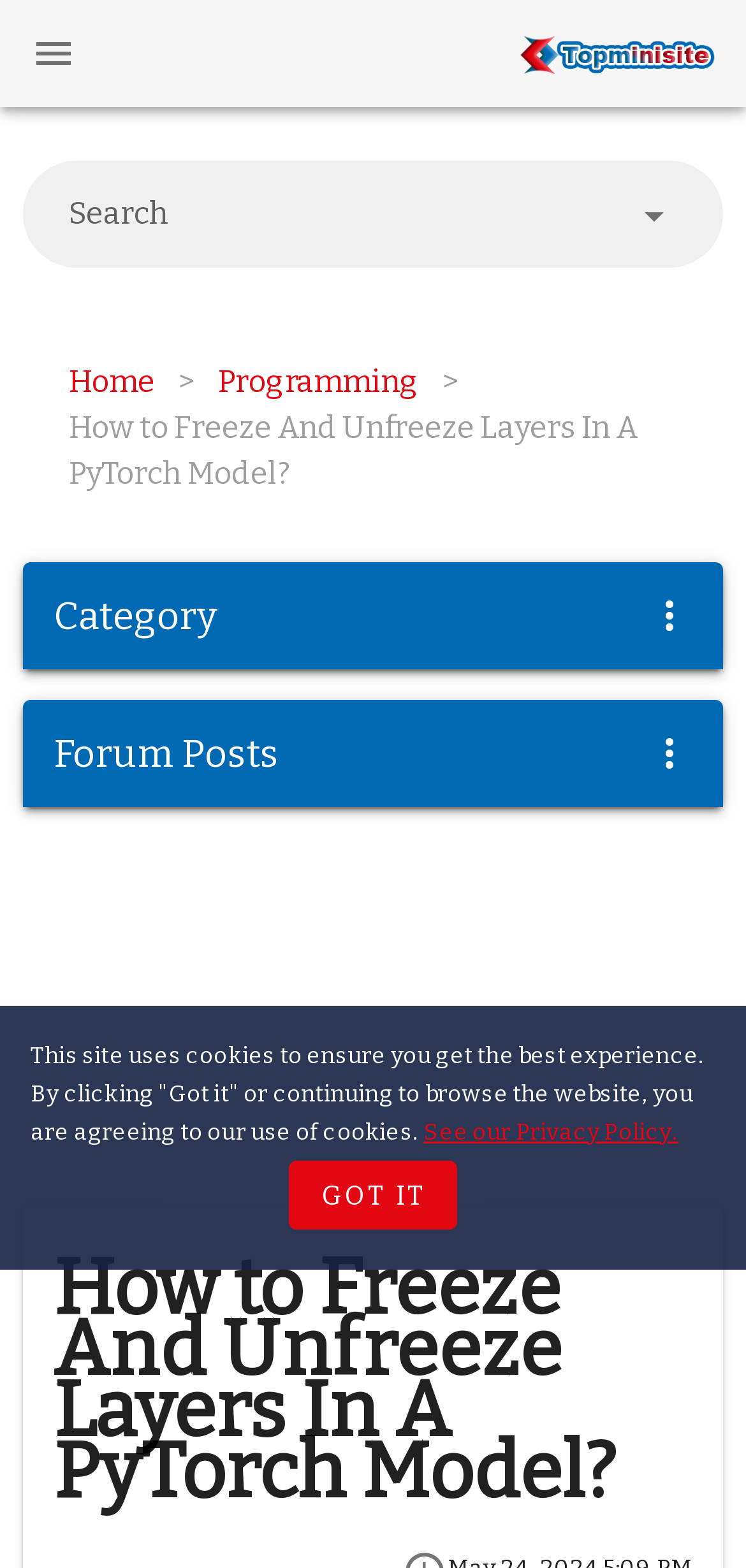Find the bounding box coordinates of the element's region that should be clicked in order to follow the given instruction: "Click the search button". The coordinates should consist of four float numbers between 0 and 1, i.e., [left, top, right, bottom].

[0.01, 0.005, 0.133, 0.063]